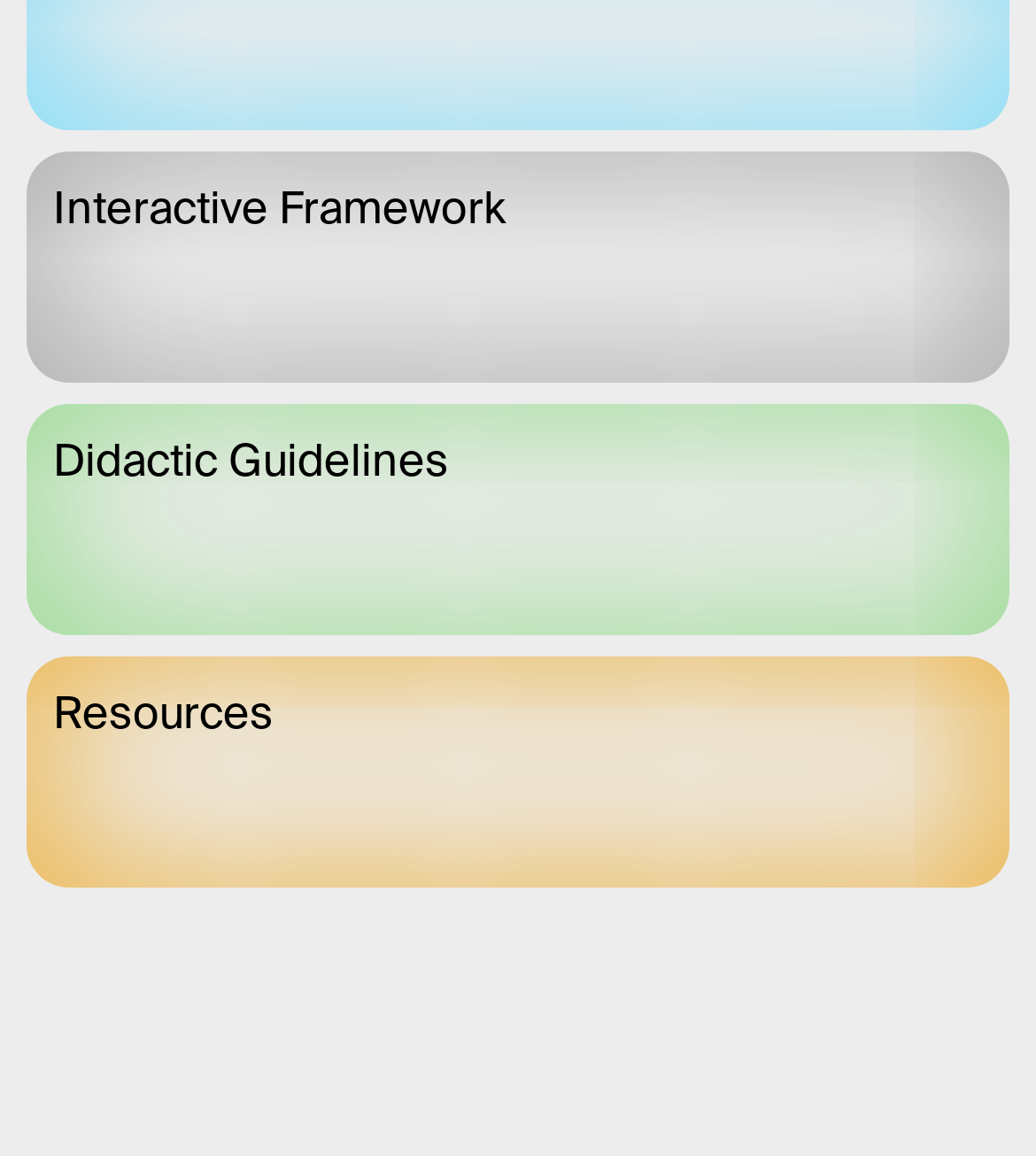Predict the bounding box of the UI element based on the description: "Interactive Framework". The coordinates should be four float numbers between 0 and 1, formatted as [left, top, right, bottom].

[0.026, 0.132, 0.974, 0.332]